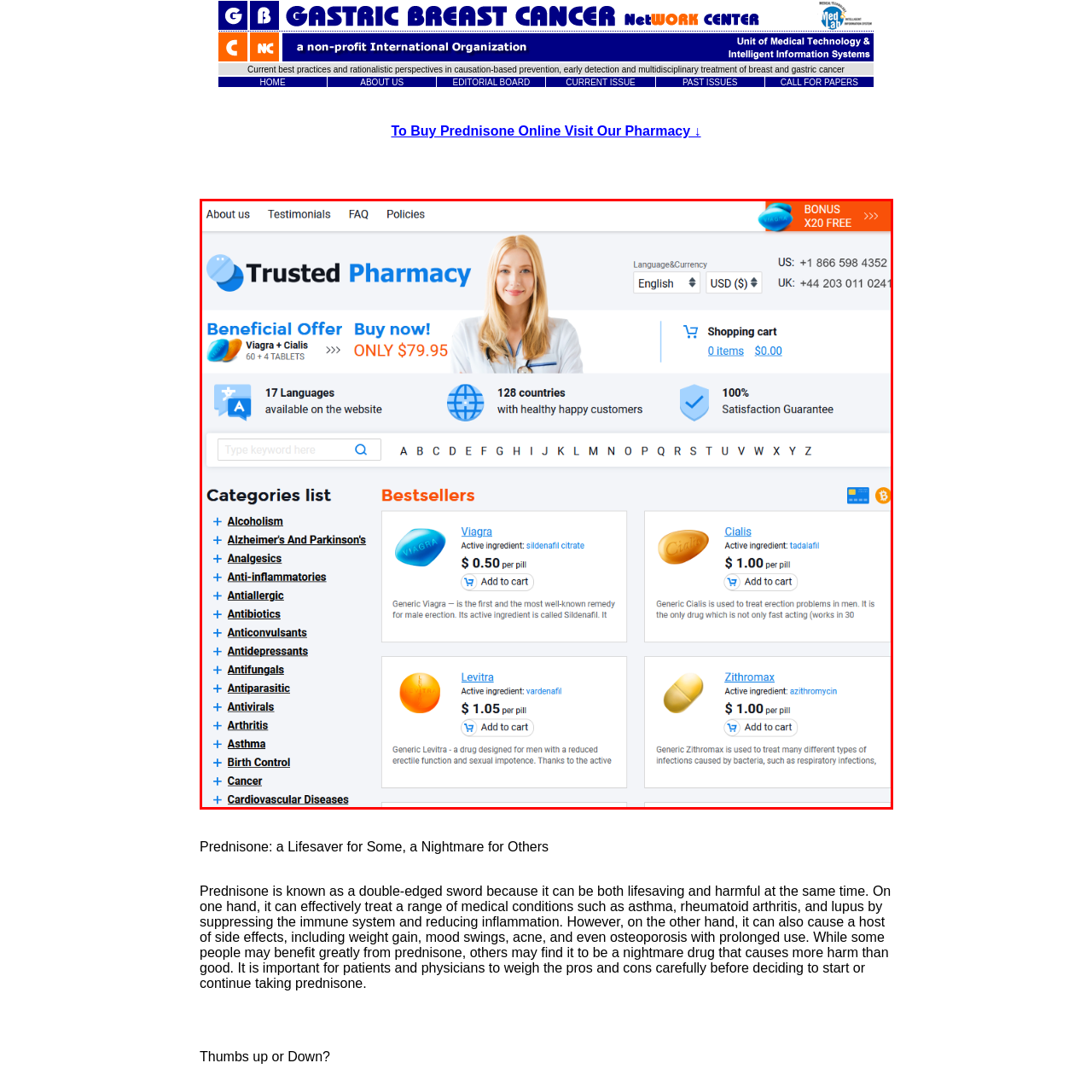Explain in detail what is happening in the image that is surrounded by the red box.

This image features a section of a pharmacy website, highlighting the brand "Trusted Pharmacy." It showcases a promotional banner with the message "Beneficial Offer Buy now! Viagra + Cialis ONLY $79.95." The top of the webpage indicates that the pharmacy serves 128 countries and is available in 17 languages, appealing to a diverse customer base. A shopping cart icon is visible, showing "0 items" and a total of "$0.00," indicating that no items have been added yet.

In addition, the interface emphasizes customer satisfaction with a "100% Satisfaction Guarantee" displayed prominently. The layout includes a navigation menu, allowing users to access various categories like "Bestsellers" and specific medications, enhancing the user experience. Overall, the image presents an online pharmacy that prioritizes accessibility and customer service.